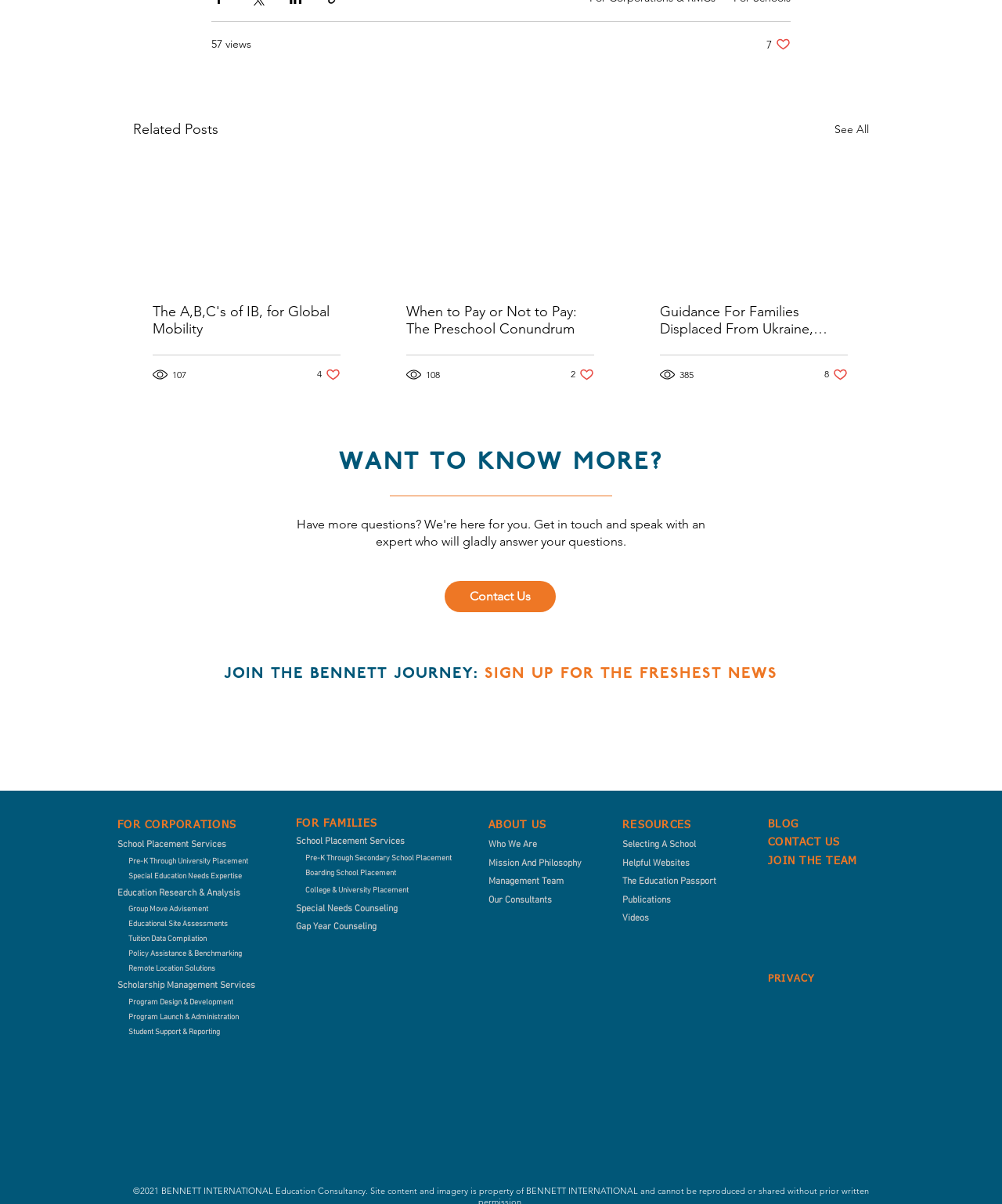From the given element description: "Pre-K Through Secondary School Placement", find the bounding box for the UI element. Provide the coordinates as four float numbers between 0 and 1, in the order [left, top, right, bottom].

[0.295, 0.708, 0.451, 0.716]